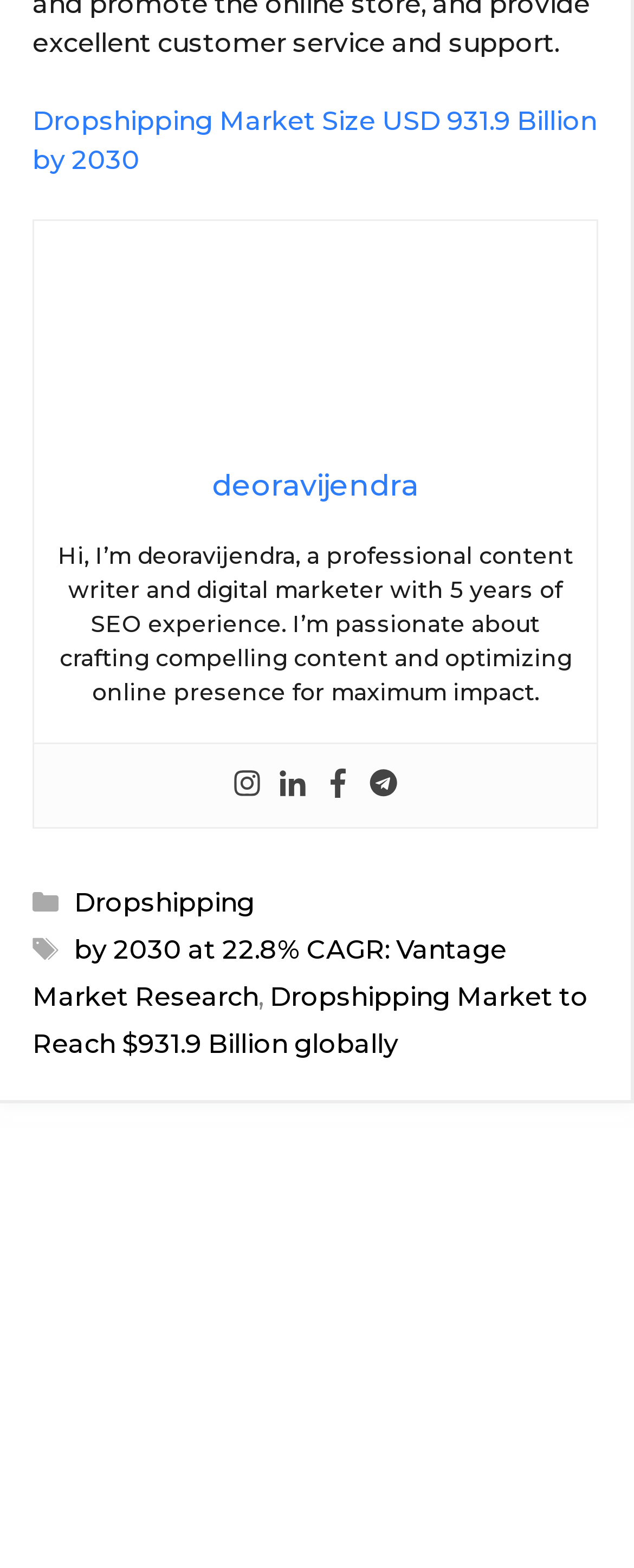Find and specify the bounding box coordinates that correspond to the clickable region for the instruction: "Read the Copyright information".

None